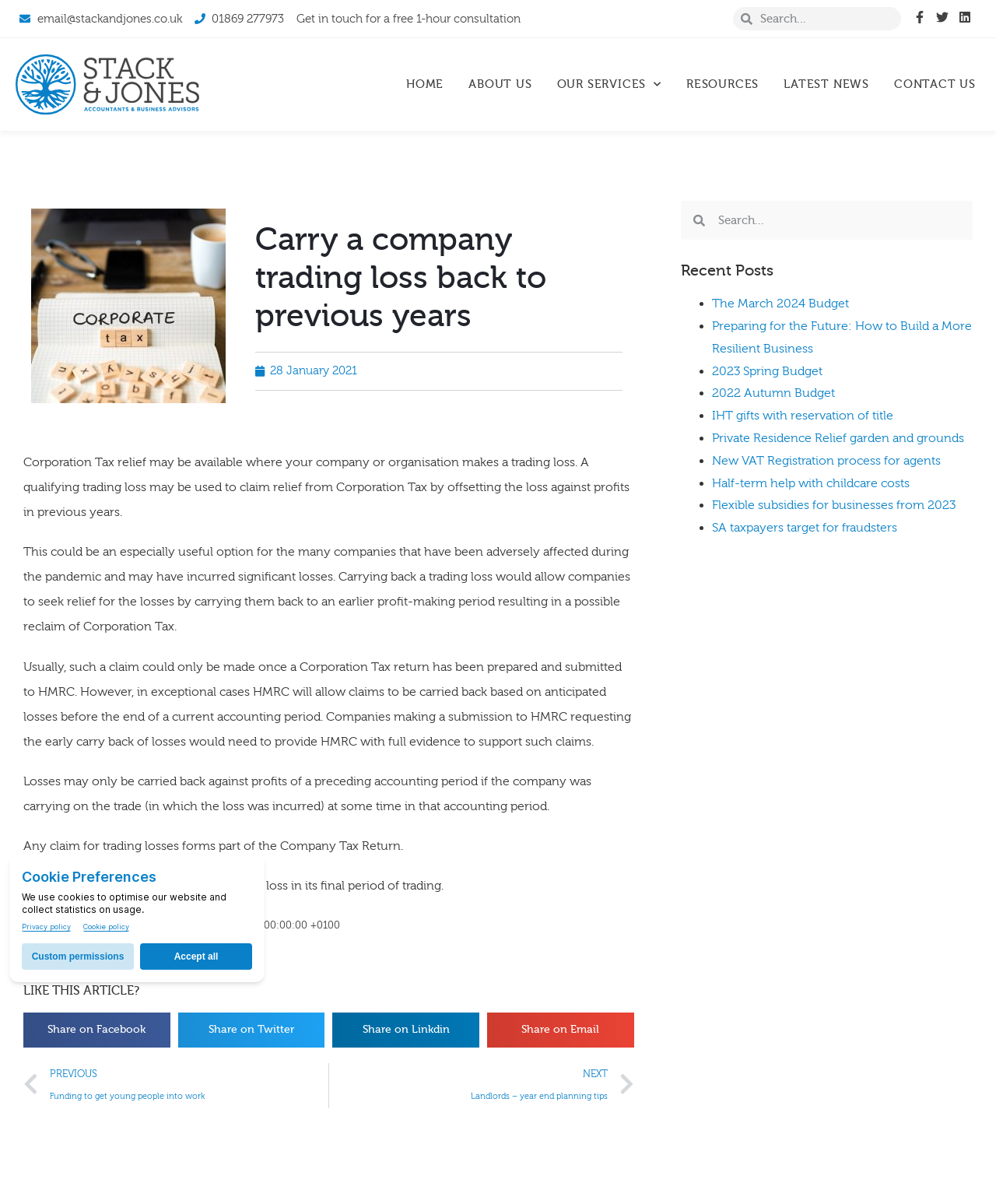Can you look at the image and give a comprehensive answer to the question:
What is the title of the section below the article?

I found the title of the section by looking at the heading 'Recent Posts' which is displayed below the article, followed by a list of links to other articles.